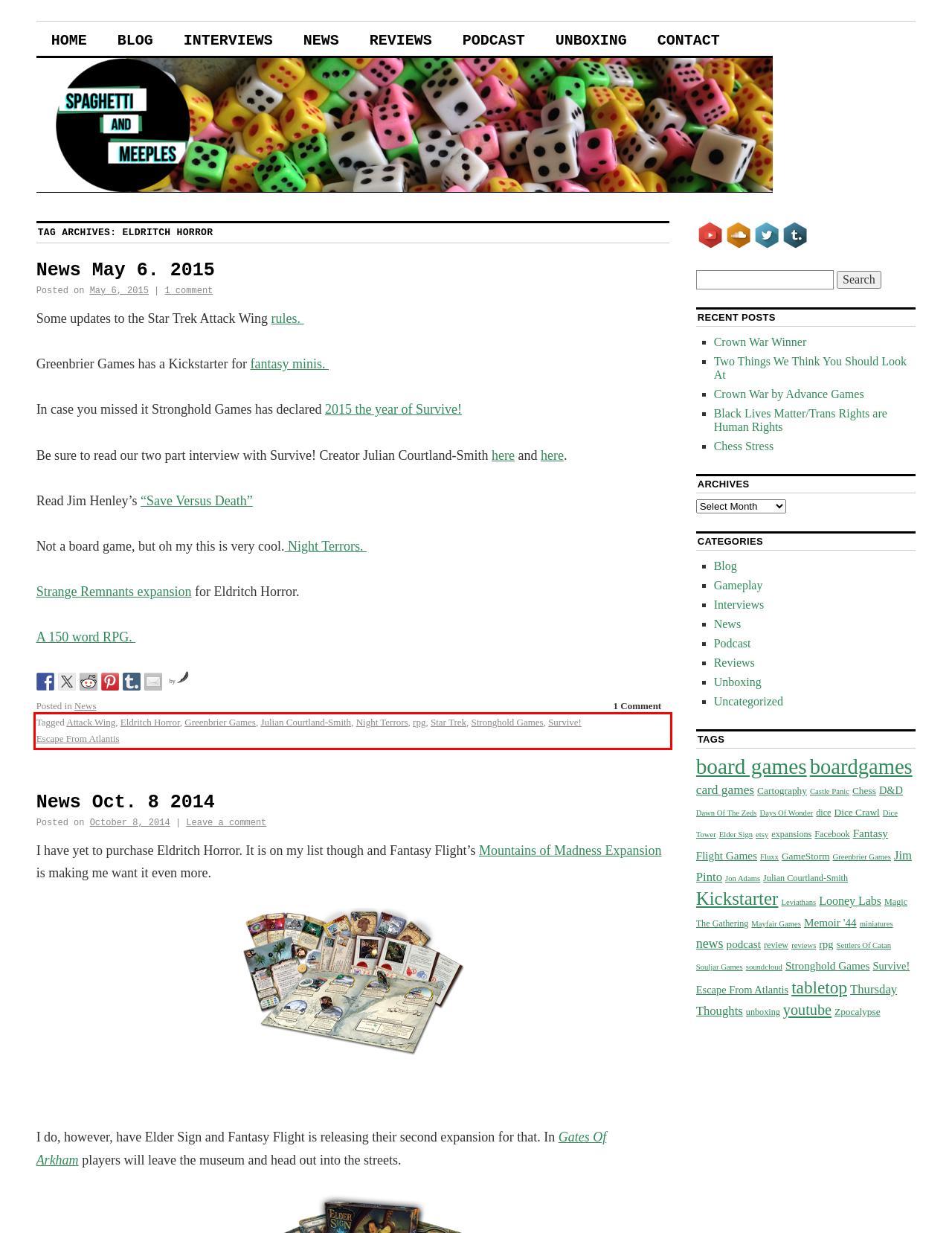Within the screenshot of a webpage, identify the red bounding box and perform OCR to capture the text content it contains.

Tagged Attack Wing, Eldritch Horror, Greenbrier Games, Julian Courtland-Smith, Night Terrors, rpg, Star Trek, Stronghold Games, Survive! Escape From Atlantis